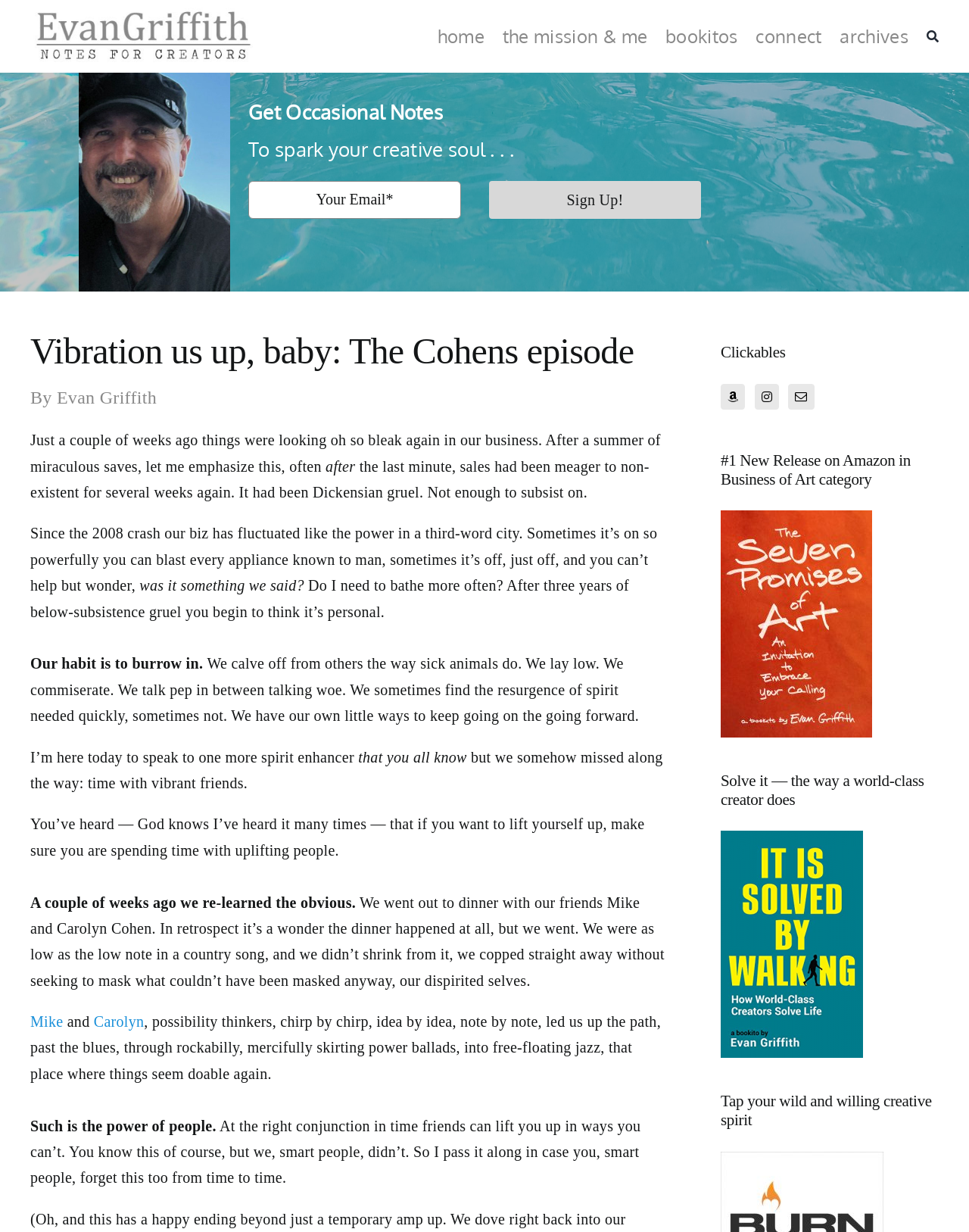Please specify the bounding box coordinates of the clickable section necessary to execute the following command: "Enter your email address".

[0.256, 0.147, 0.476, 0.177]